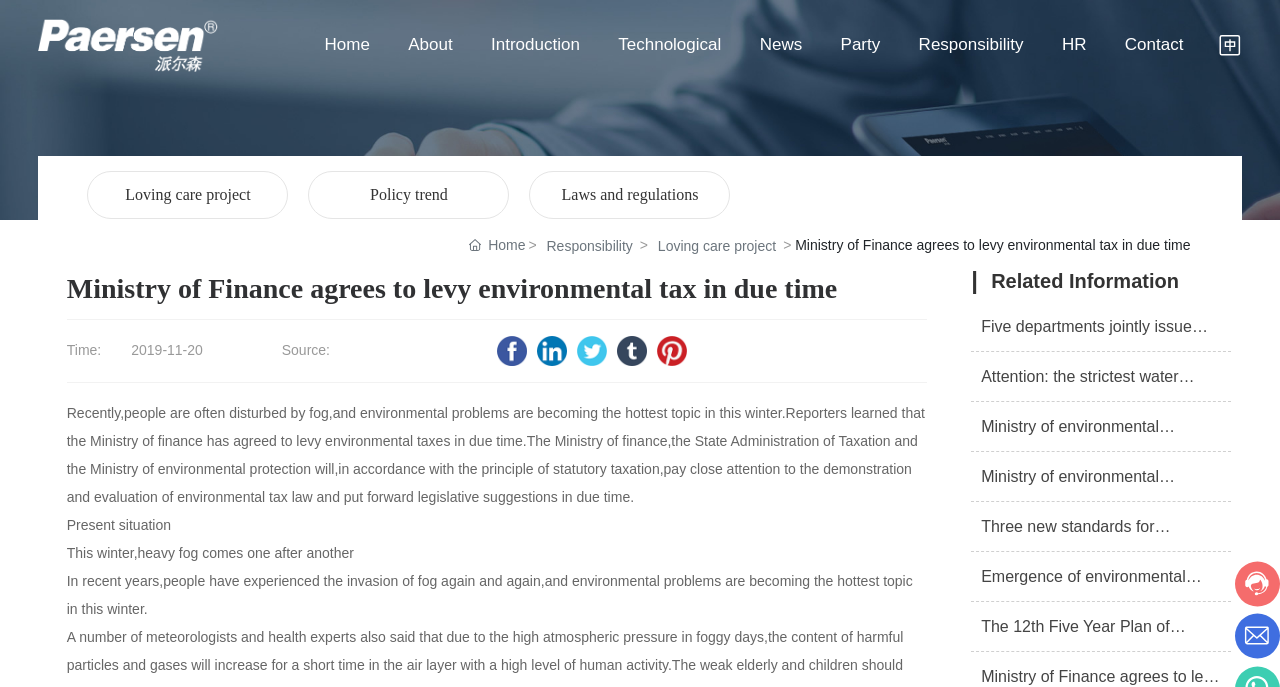Locate the bounding box coordinates of the item that should be clicked to fulfill the instruction: "View the 'SERVICES' page".

None